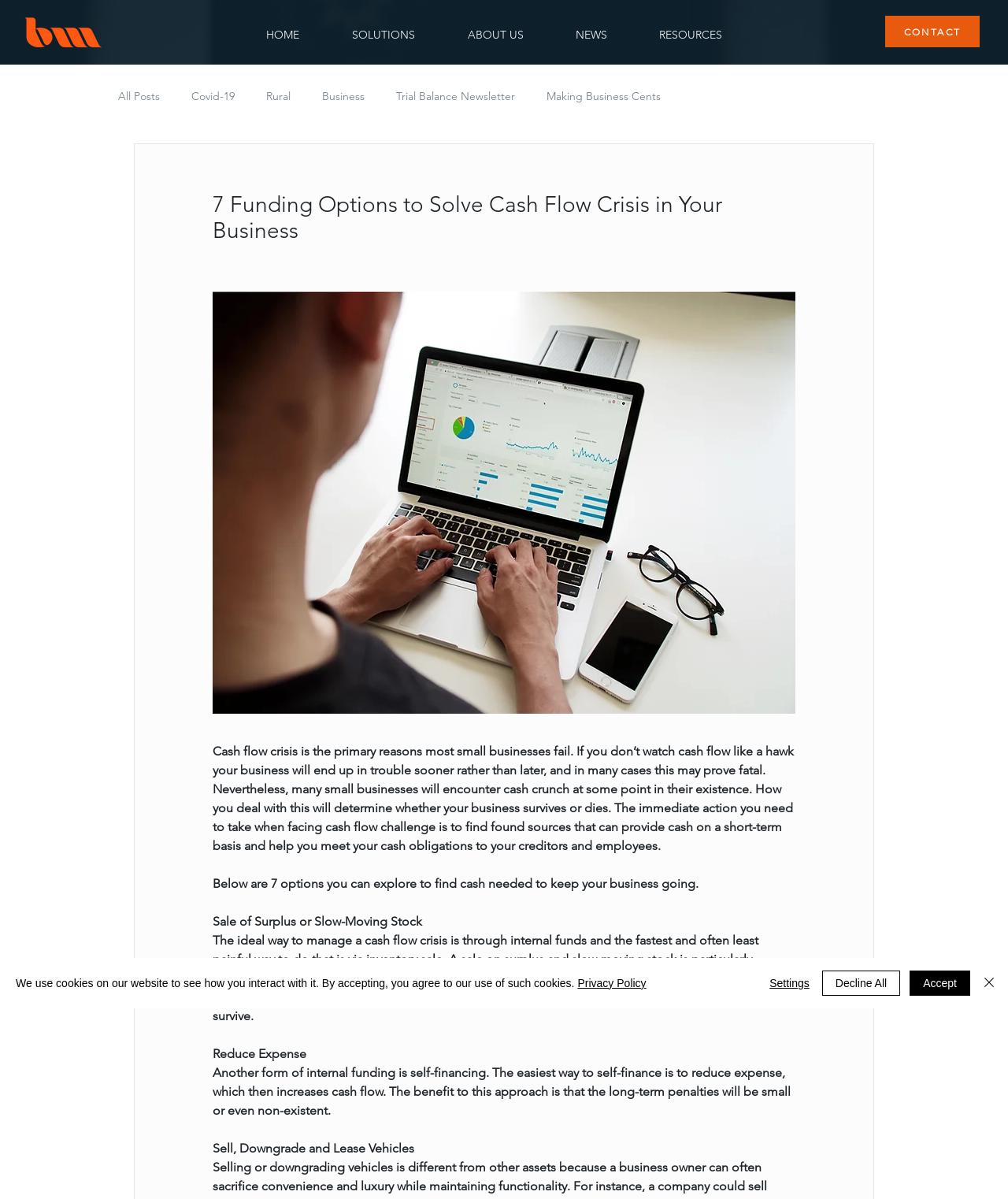Please identify the bounding box coordinates of the element that needs to be clicked to execute the following command: "Click the HOME link". Provide the bounding box using four float numbers between 0 and 1, formatted as [left, top, right, bottom].

[0.238, 0.012, 0.323, 0.045]